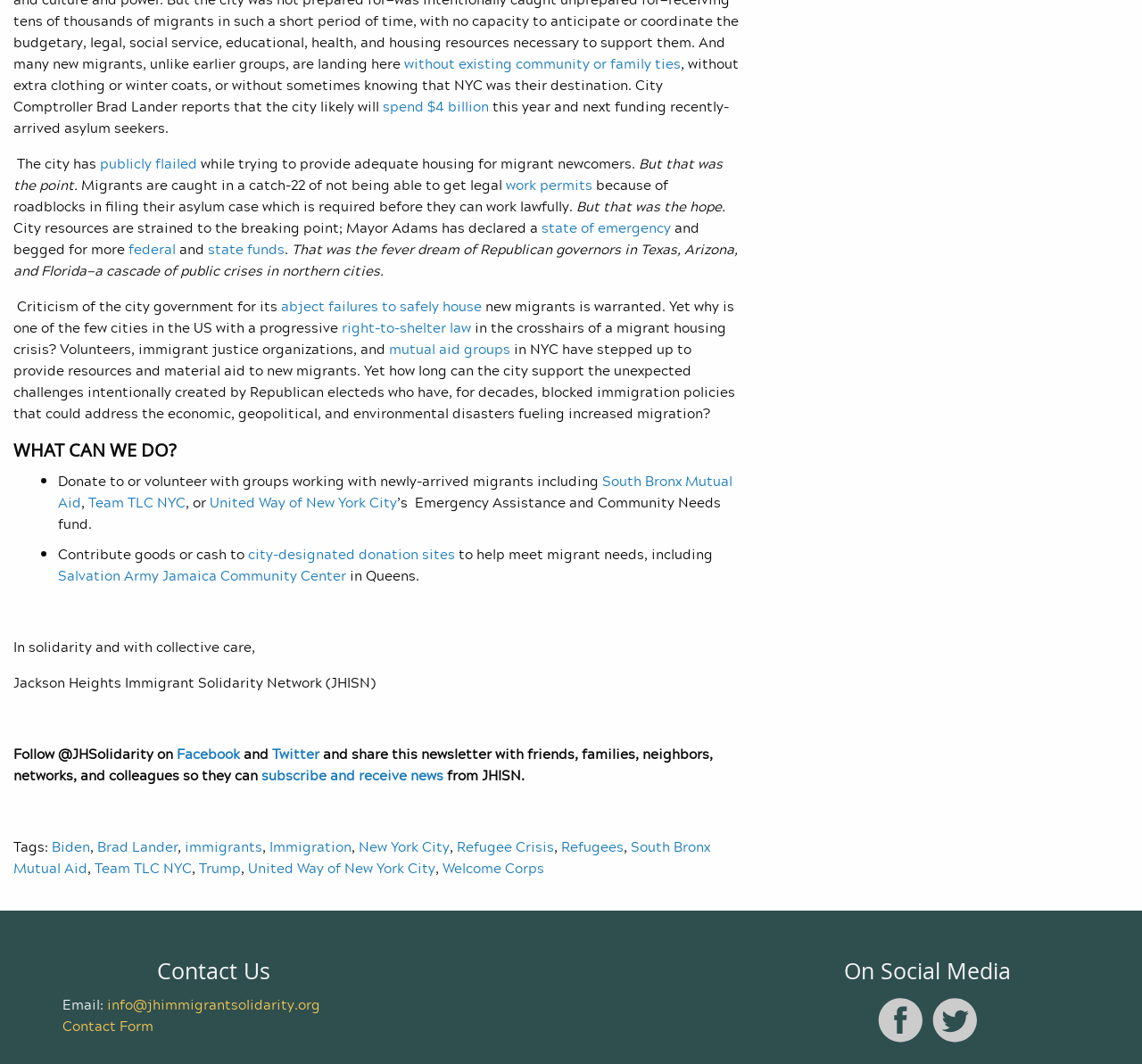Determine the bounding box coordinates (top-left x, top-left y, bottom-right x, bottom-right y) of the UI element described in the following text: Contact Form

[0.055, 0.954, 0.134, 0.974]